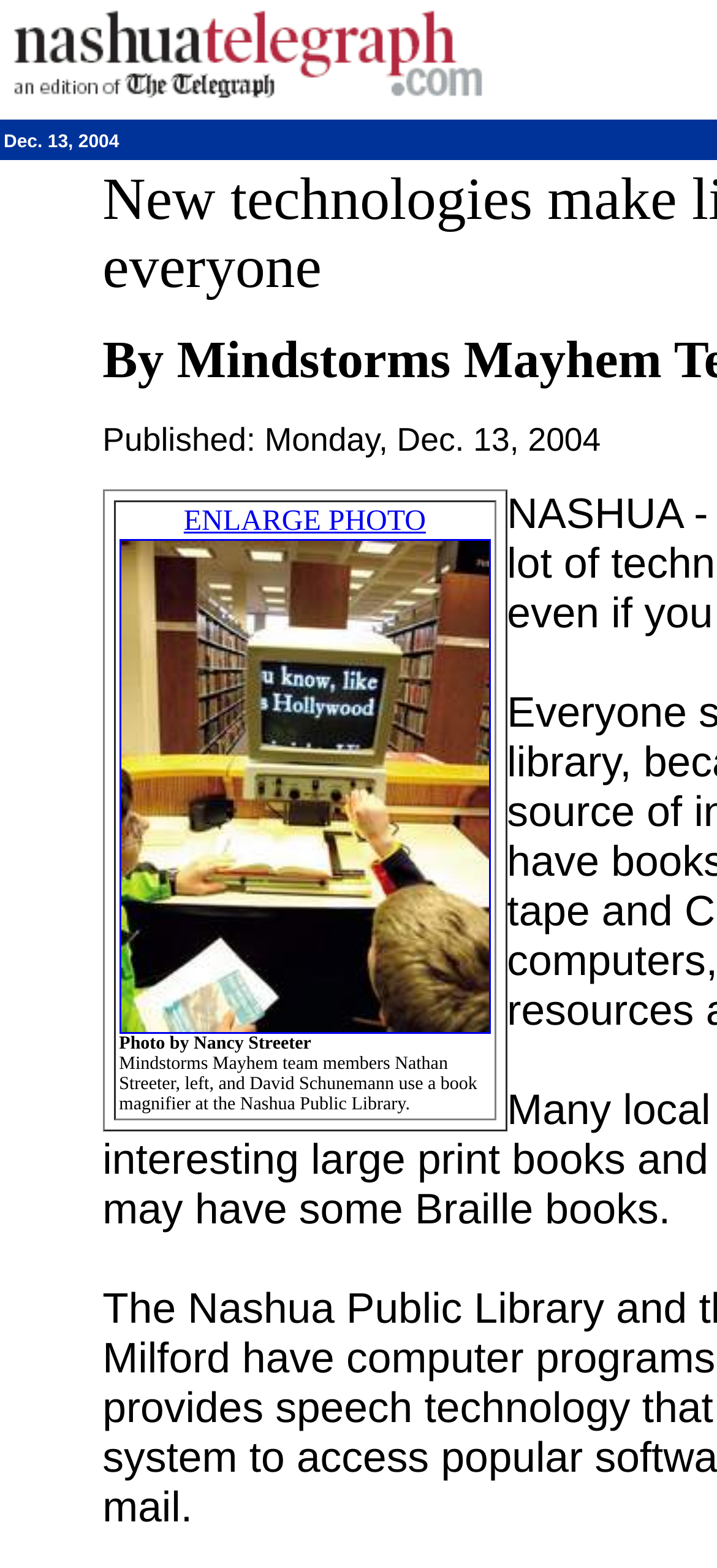Please answer the following question using a single word or phrase: 
Where was the photo taken?

Nashua Public Library